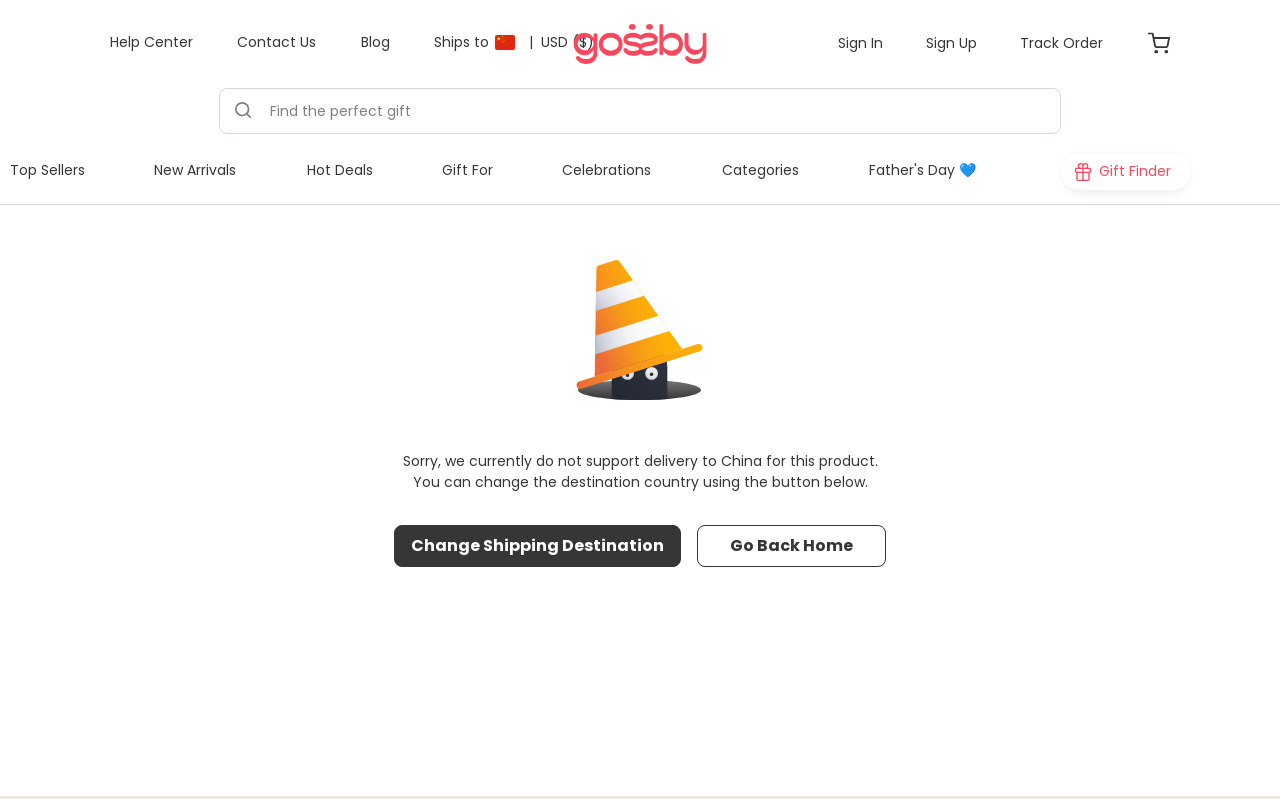Craft a detailed narrative of the webpage's structure and content.

This webpage appears to be an e-commerce product page for a personalized Halloween dog mug. At the top, there are several links to the Help Center, Contact Us, and Blog, followed by a section displaying the shipping information, including a country flag icon and a dropdown menu for currency selection.

Below the top navigation, there is a prominent logo of the brand "Gossby" with a link to the homepage. To the right of the logo, there are buttons for signing in and signing up.

On the left side of the page, there is a search bar with a placeholder text "Find the perfect gift" and a search button. Below the search bar, there are several categories listed, including Top Sellers, New Arrivals, Hot Deals, Gift For, Celebrations, Categories, and Father's Day.

In the main content area, there is a large image of the product, a Halloween dog mug. Below the product image, there is a notice stating that the product does not support delivery to China, with an option to change the shipping destination or go back to the homepage.

At the top right corner, there is a cart icon with a link to track orders.